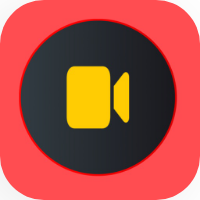What is the color of the video camera symbol?
Look at the image and respond with a single word or a short phrase.

Yellow